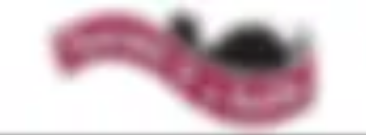What is the likely product represented by the brand?
Please respond to the question thoroughly and include all relevant details.

The logo's design, which embodies a rich, vibrant aesthetic reminiscent of Italian wine culture, and the invitation to shop for Italian wines suggest that the brand likely represents fine wines.